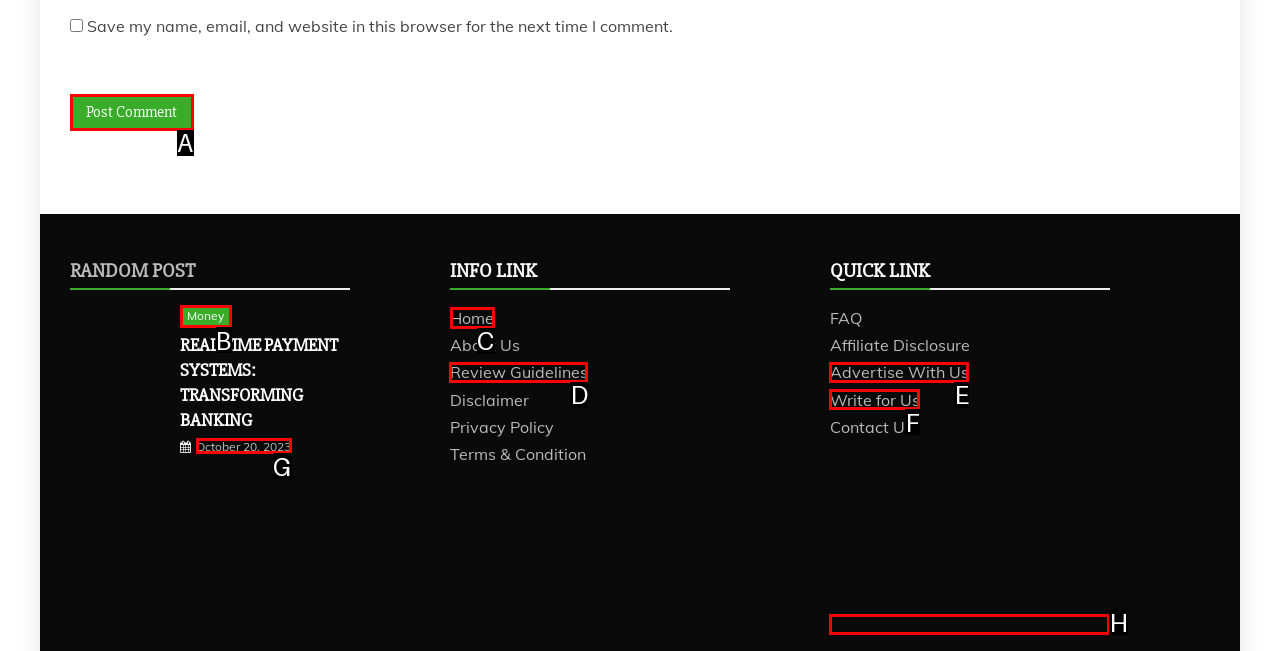Determine which letter corresponds to the UI element to click for this task: Visit the 'Home' page
Respond with the letter from the available options.

C